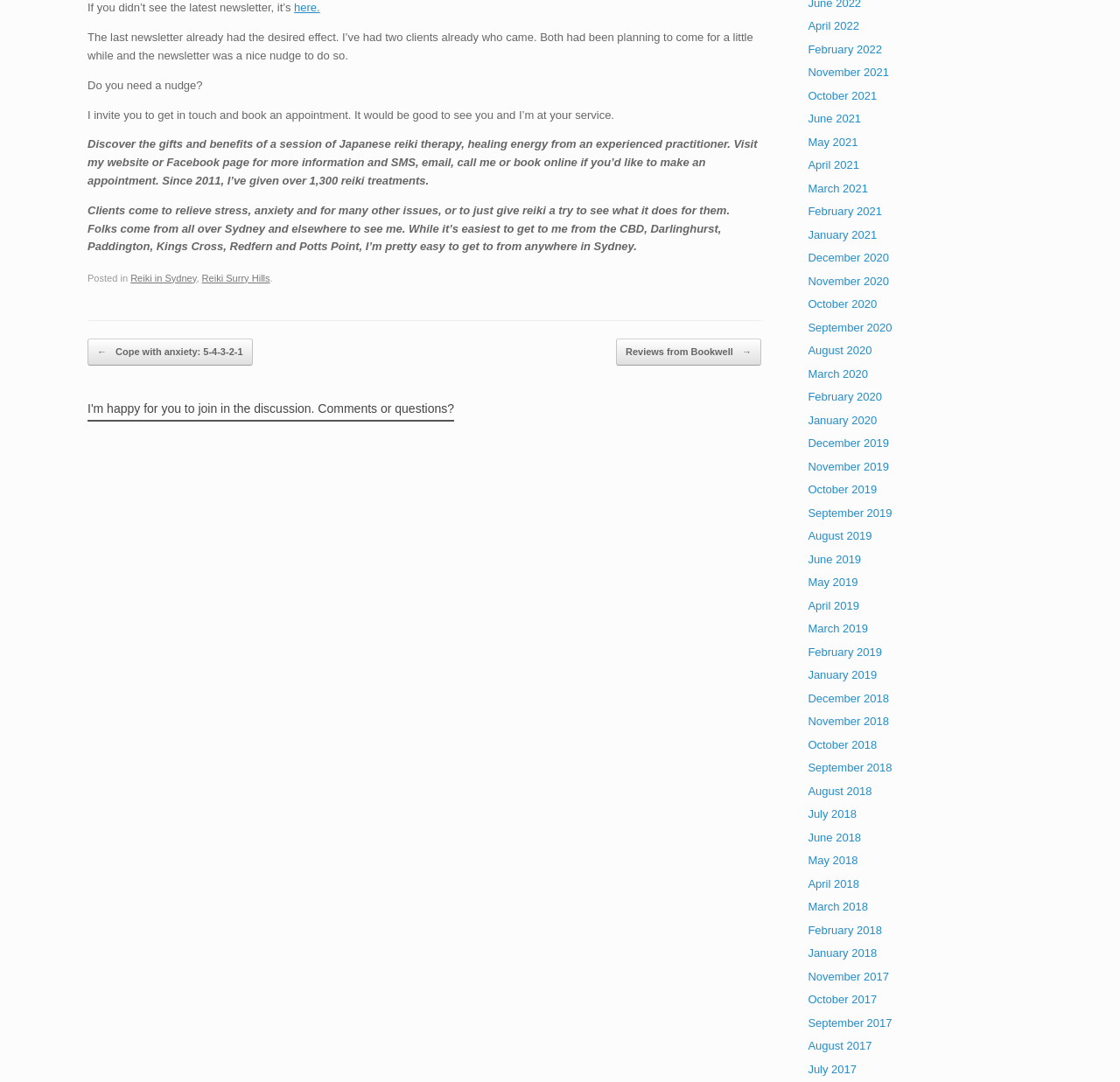Please locate the clickable area by providing the bounding box coordinates to follow this instruction: "View previous posts from April 2022".

[0.721, 0.018, 0.767, 0.03]